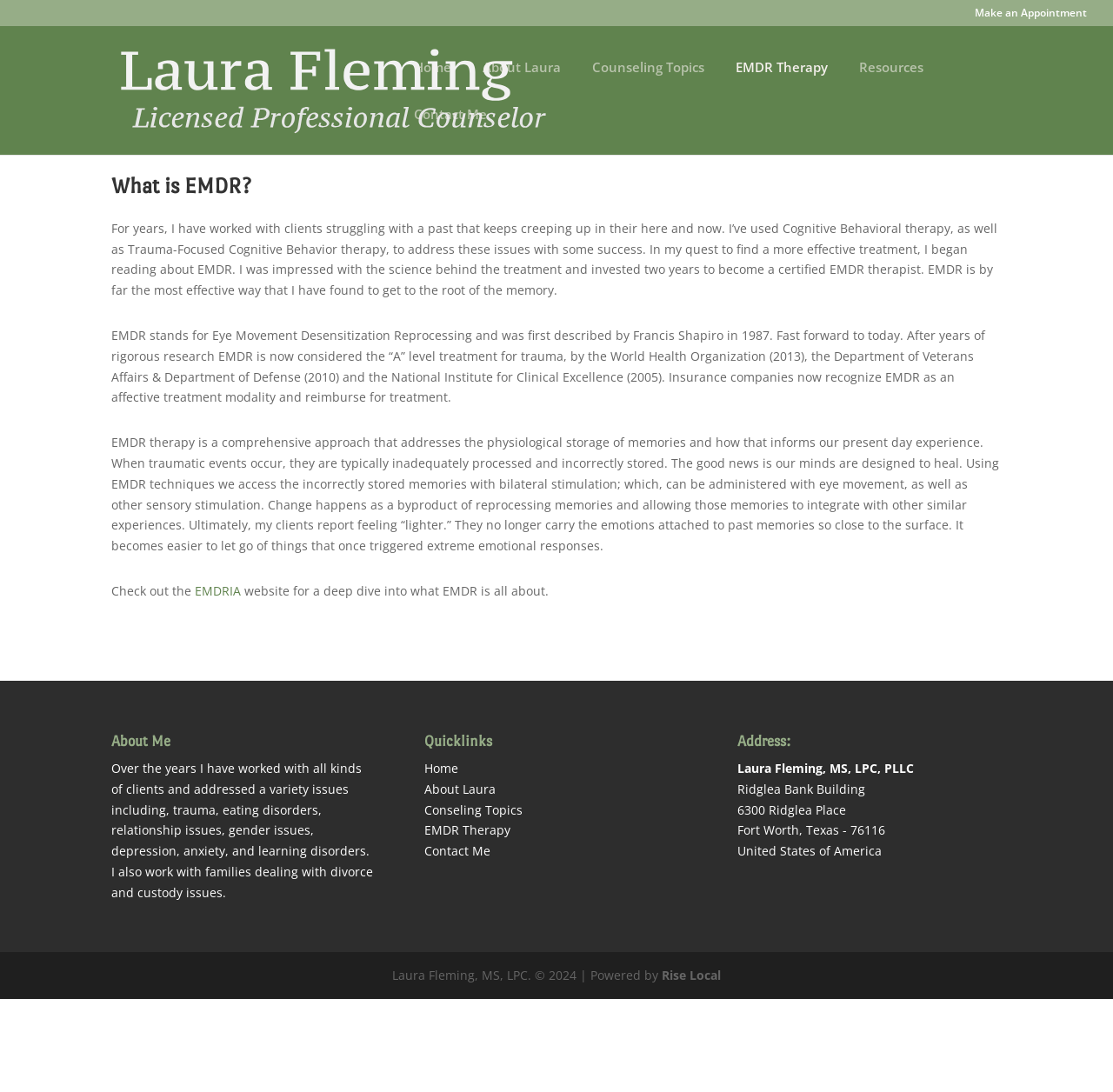Find the bounding box coordinates of the clickable area required to complete the following action: "Contact Laura".

[0.372, 0.099, 0.445, 0.142]